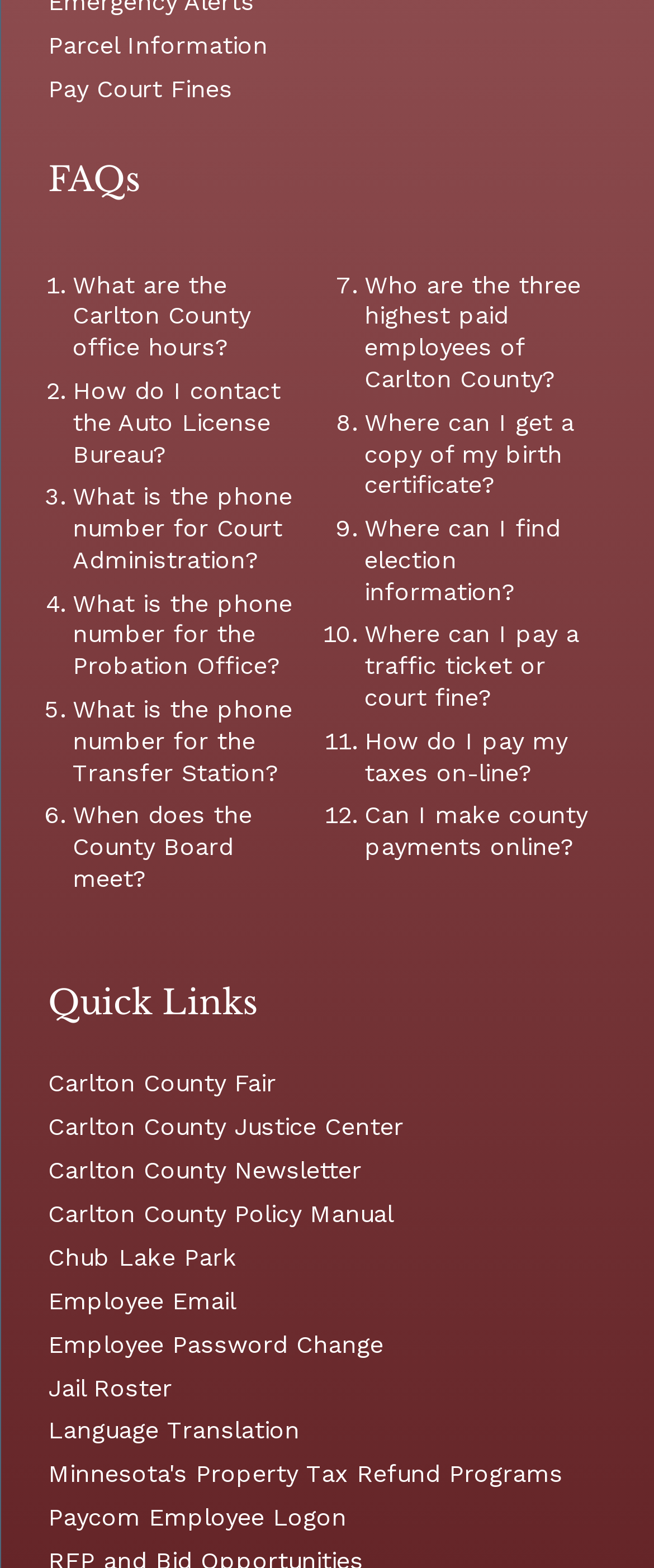Could you find the bounding box coordinates of the clickable area to complete this instruction: "Visit 'Carlton County Fair'"?

[0.074, 0.682, 0.423, 0.699]